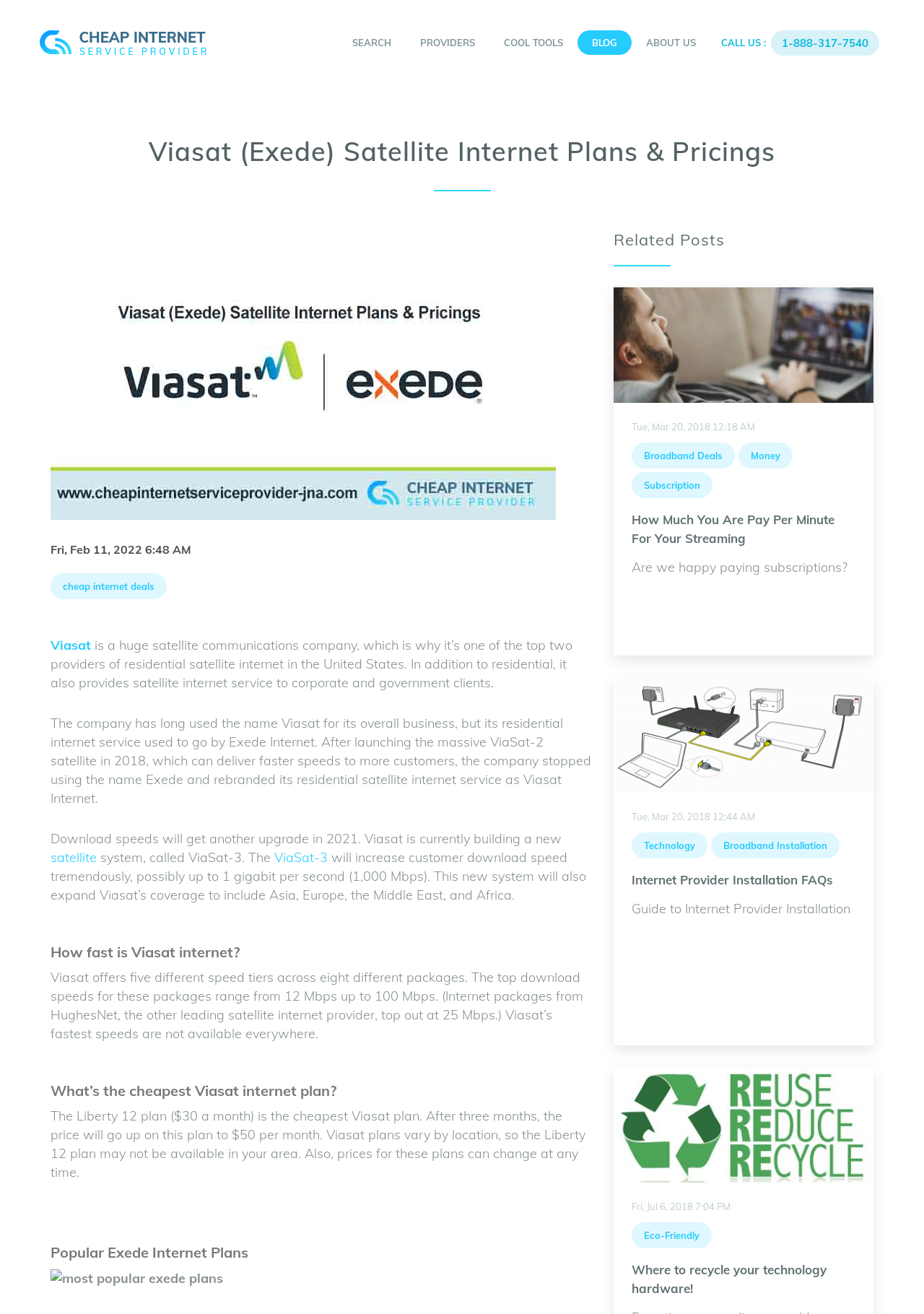Give a detailed explanation of the elements present on the webpage.

This webpage is about Viasat, a satellite communications company that provides residential satellite internet in the United States. At the top of the page, there is a logo and a navigation menu with links to "SEARCH", "PROVIDERS", "BLOG", "ABOUT US", and a phone number. Below the navigation menu, there is a heading that reads "Viasat (Exede) Satellite Internet Plans & Pricings". 

To the right of the heading, there is an image related to Viasat satellite internet plans and pricings. Below the image, there is a paragraph of text that describes Viasat as a huge satellite communications company that provides residential satellite internet service to corporate and government clients. 

Further down the page, there are several sections with headings, including "How fast is Viasat internet?" and "What’s the cheapest Viasat internet plan?". These sections provide information about Viasat's internet speeds and pricing plans. 

There is also a section with a heading "Popular Exede Internet Plans" that features an image of the most popular Exede plans. 

At the bottom of the page, there is a section with a heading "Related Posts" that lists several links to related articles, including "Broadband Deals", "Money", "Subscription", and "Technology". Each link has a corresponding image and a brief description.